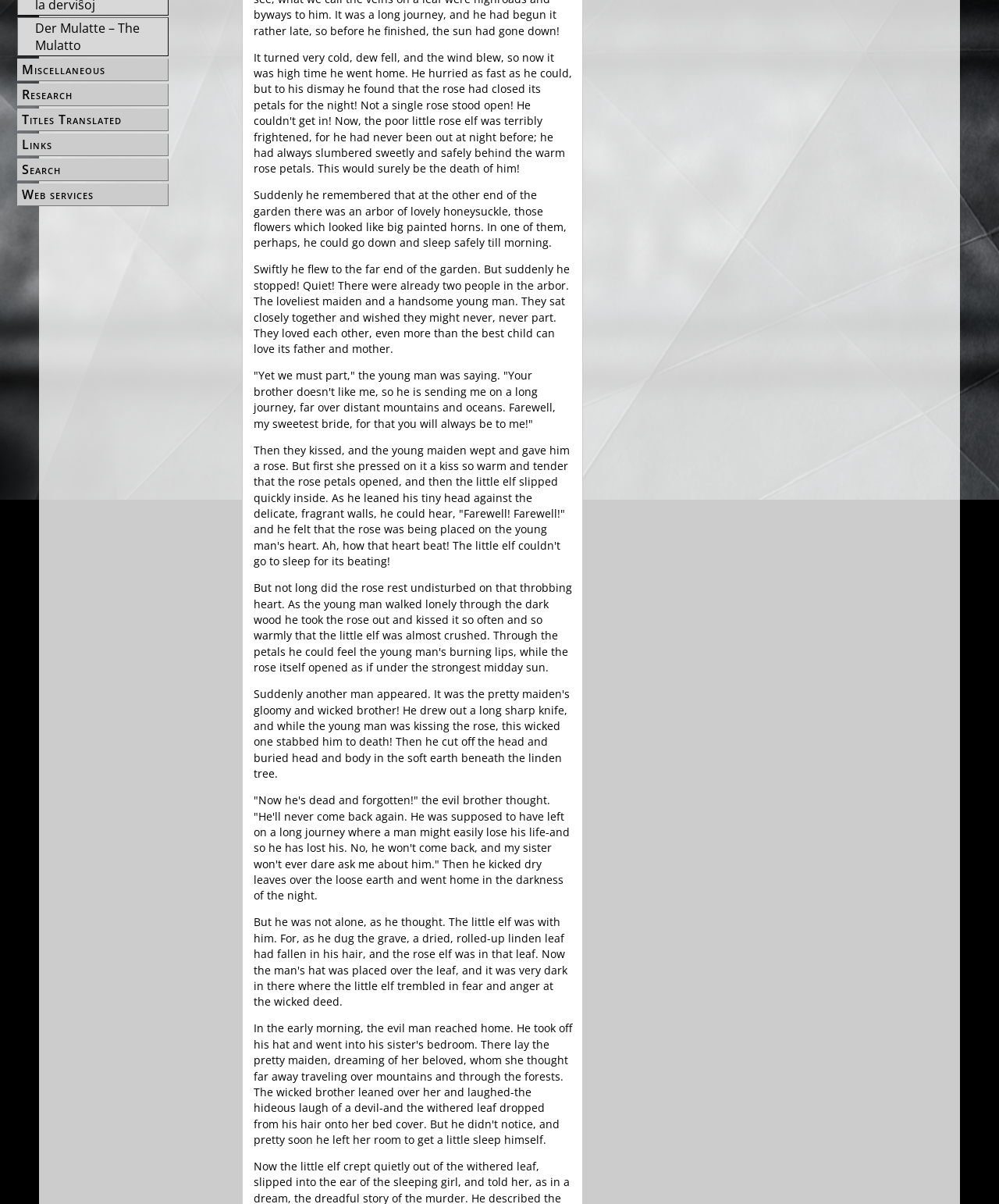Based on the element description: "Titles Translated", identify the UI element and provide its bounding box coordinates. Use four float numbers between 0 and 1, [left, top, right, bottom].

[0.02, 0.091, 0.168, 0.108]